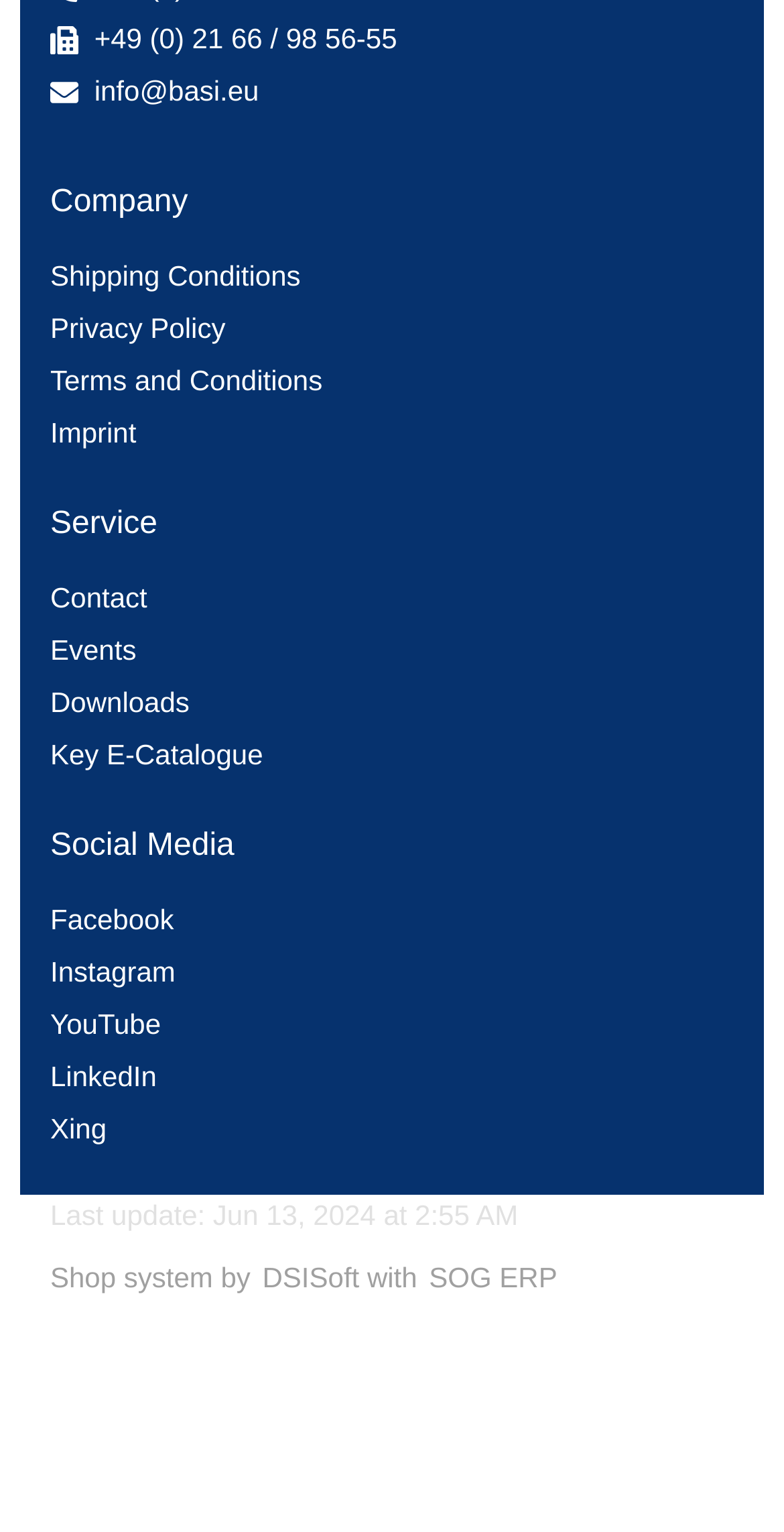Please answer the following question using a single word or phrase: 
What is the phone number on the webpage?

+49 (0) 21 66 / 98 56-55